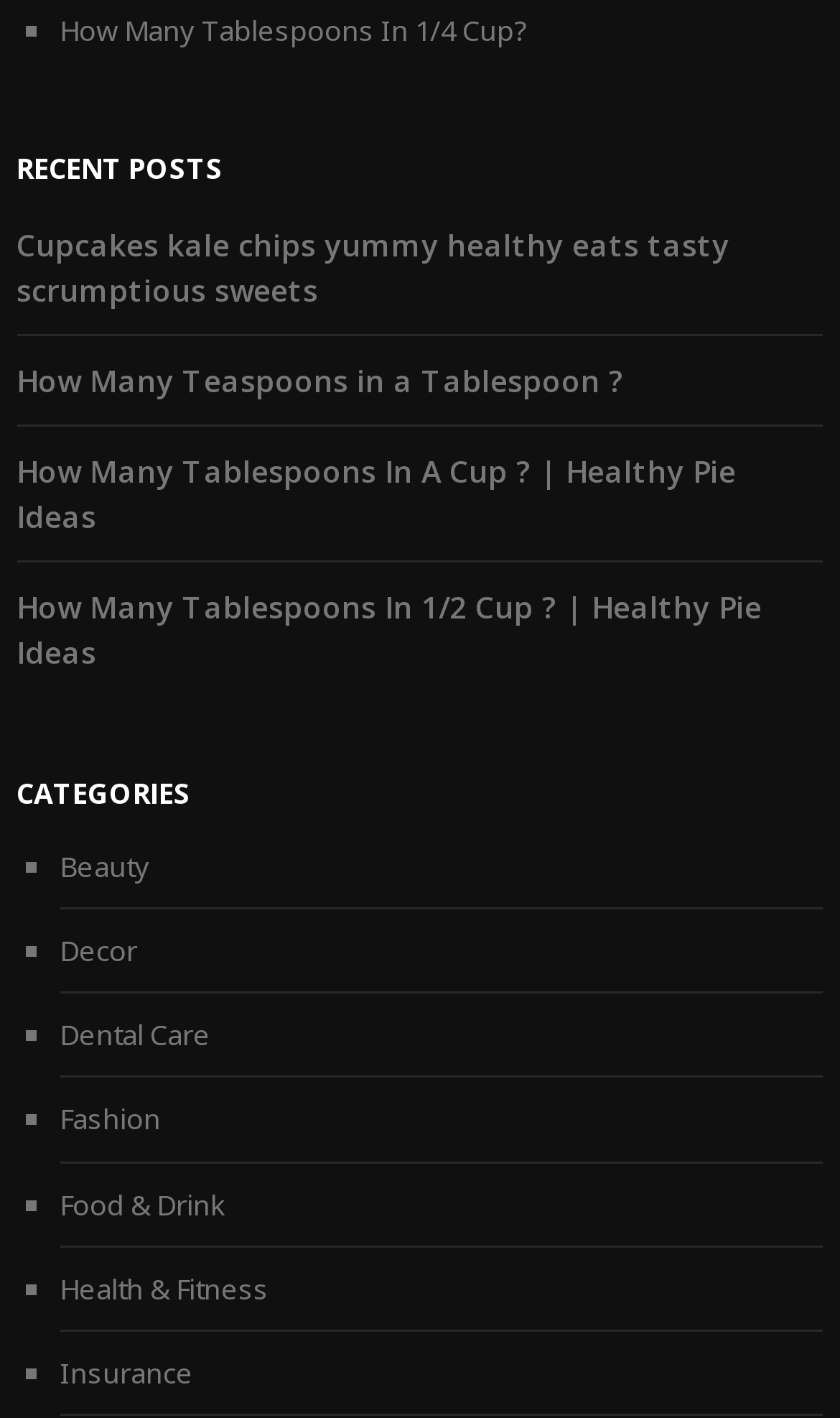Determine the bounding box for the described HTML element: "Food & Drink". Ensure the coordinates are four float numbers between 0 and 1 in the format [left, top, right, bottom].

[0.071, 0.835, 0.269, 0.863]